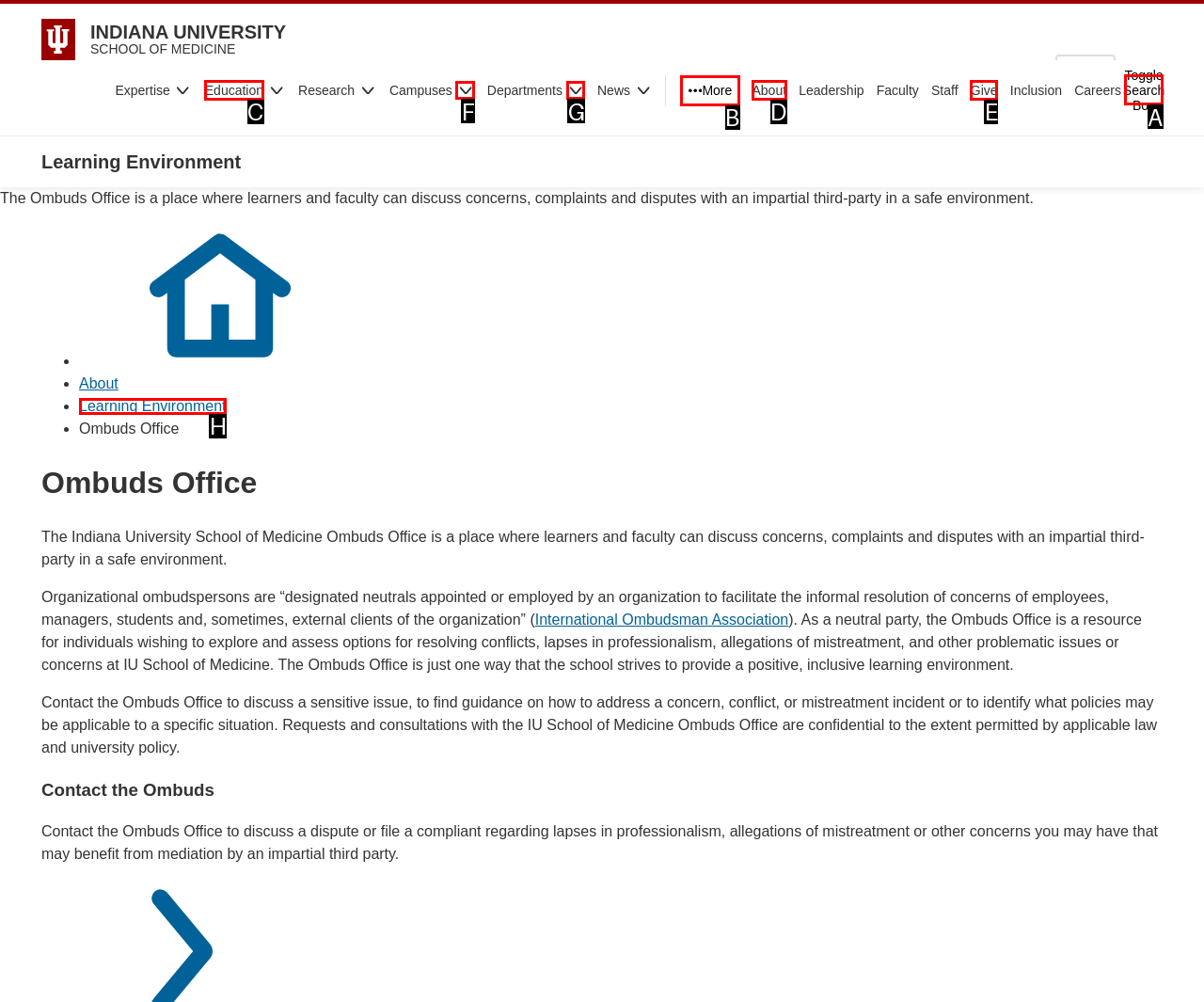Choose the UI element you need to click to carry out the task: Click the Search box pop up button.
Respond with the corresponding option's letter.

A